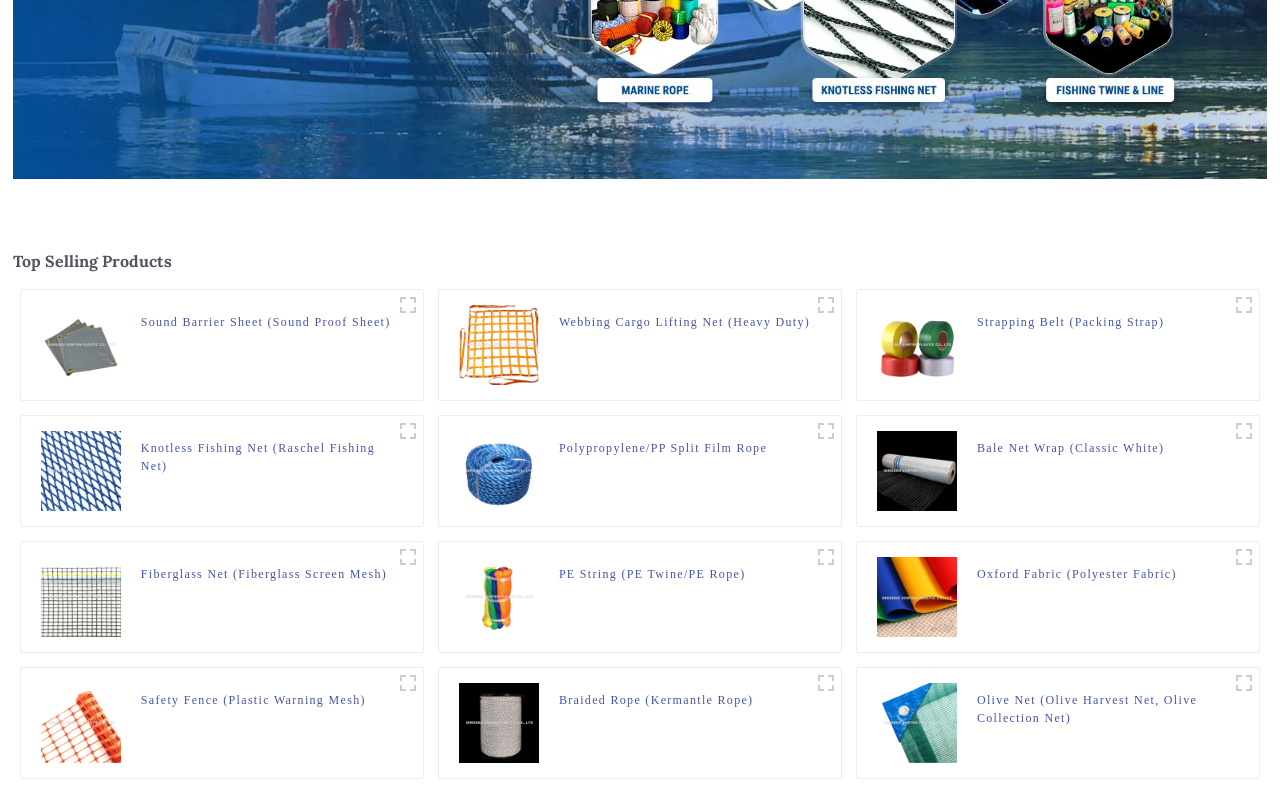What is the color of the 'Strapping Belt' product image?
Give a one-word or short phrase answer based on the image.

Unknown